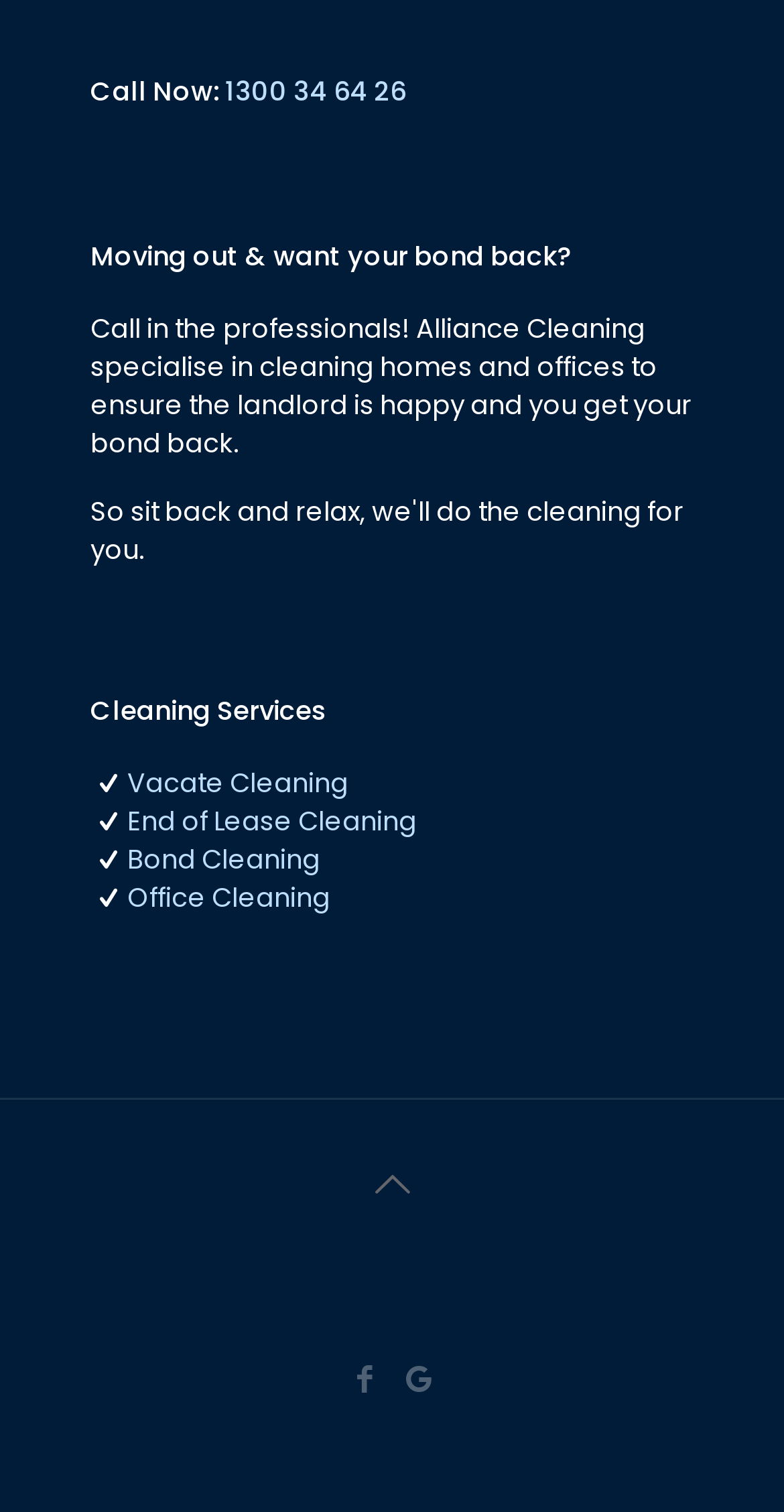Identify the bounding box of the UI element described as follows: "aria-label="Facebook icon" title="Facebook"". Provide the coordinates as four float numbers in the range of 0 to 1 [left, top, right, bottom].

[0.438, 0.898, 0.492, 0.926]